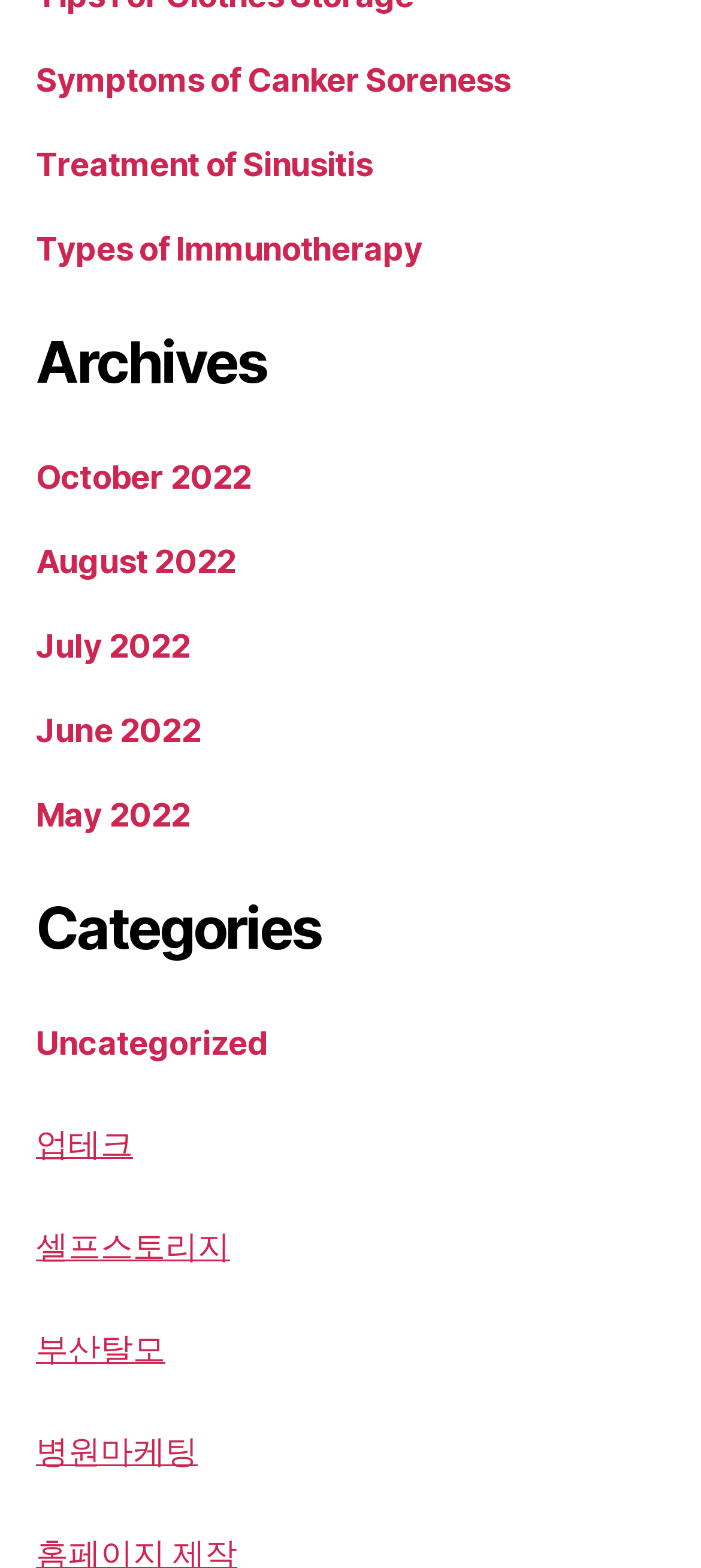Determine the bounding box coordinates of the section to be clicked to follow the instruction: "Read about treatment of sinusitis". The coordinates should be given as four float numbers between 0 and 1, formatted as [left, top, right, bottom].

[0.051, 0.093, 0.531, 0.117]